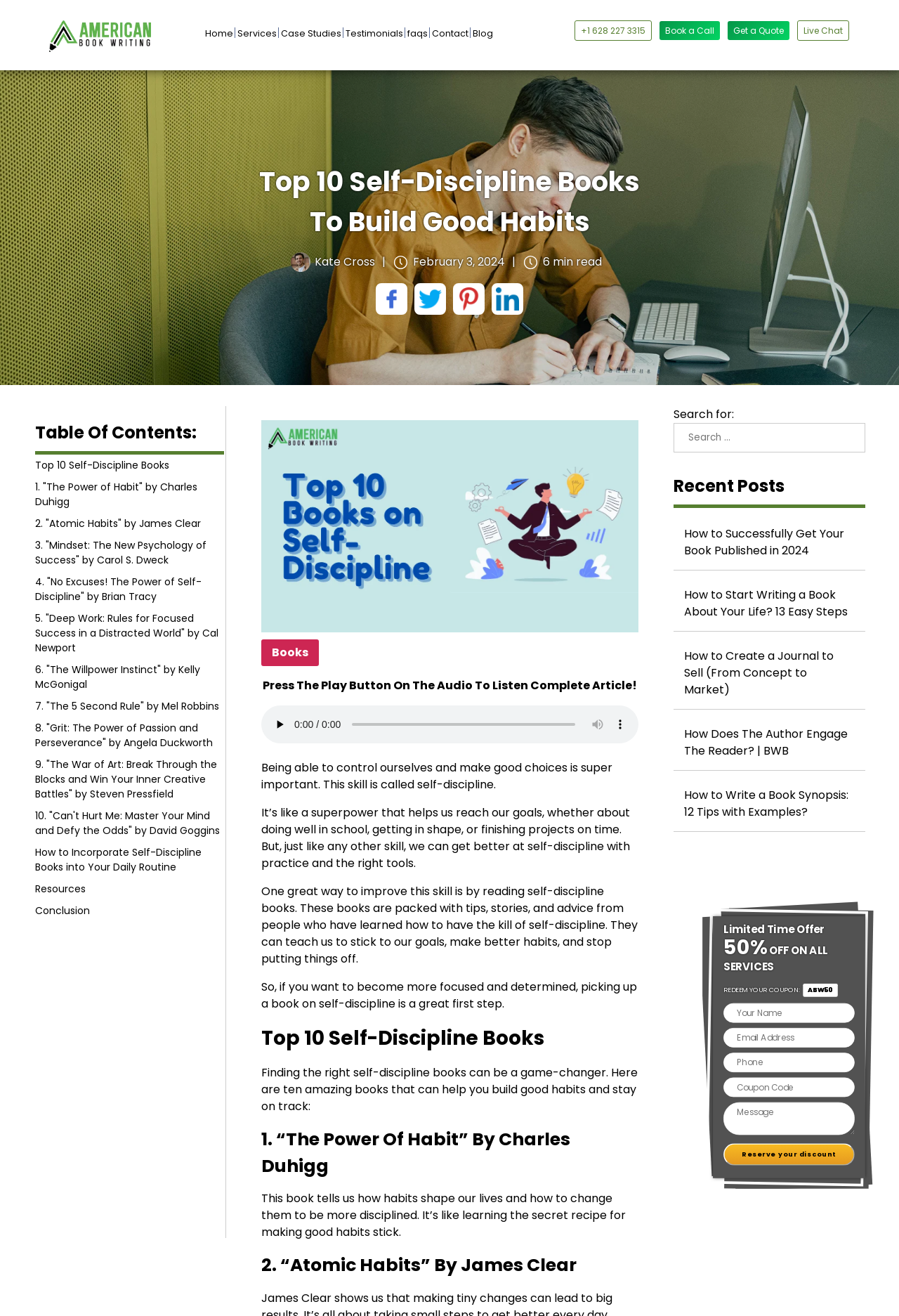Identify the bounding box for the described UI element: "Books".

[0.29, 0.486, 0.354, 0.506]